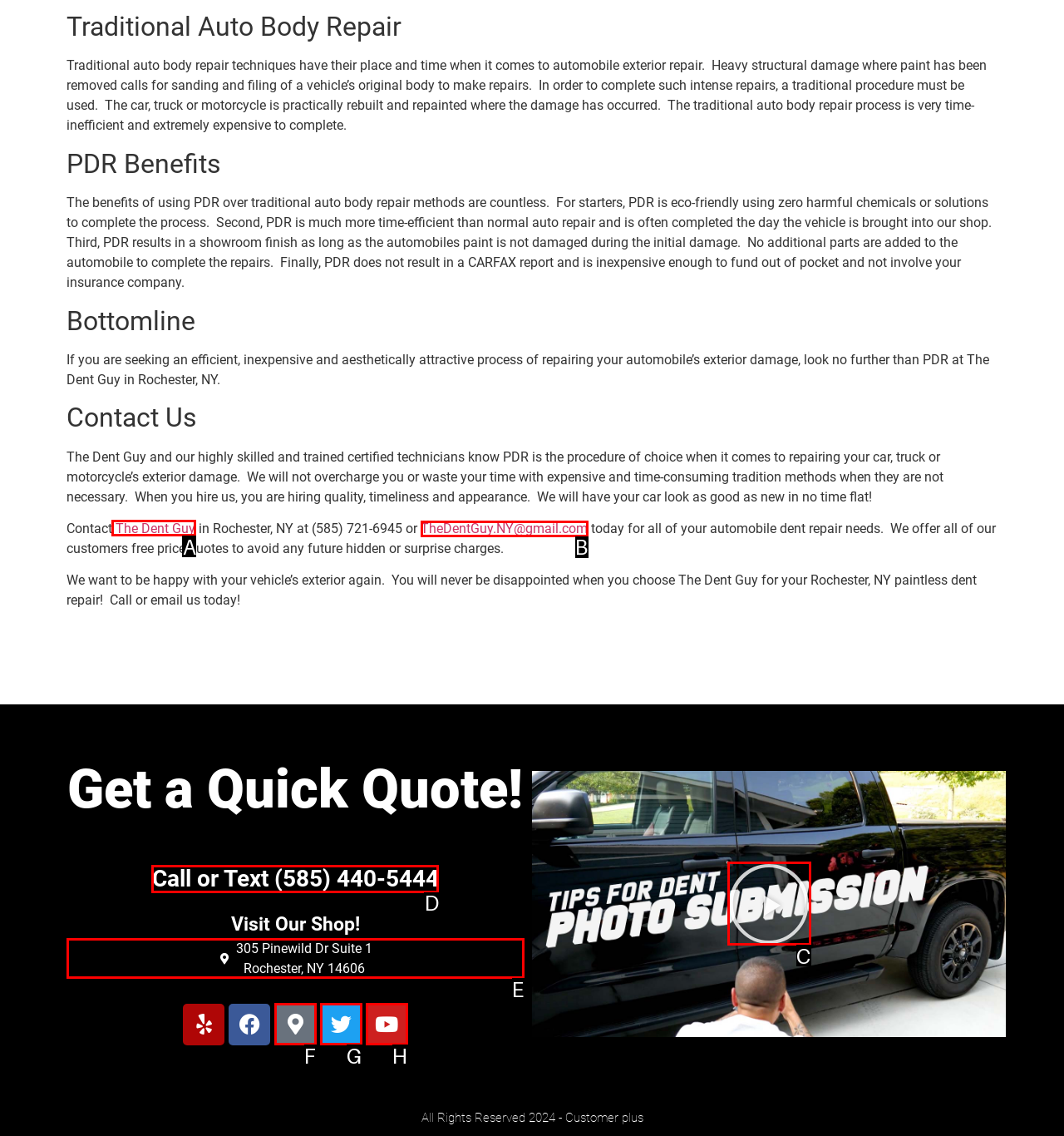What option should I click on to execute the task: Visit 'The Dent Guy'? Give the letter from the available choices.

A